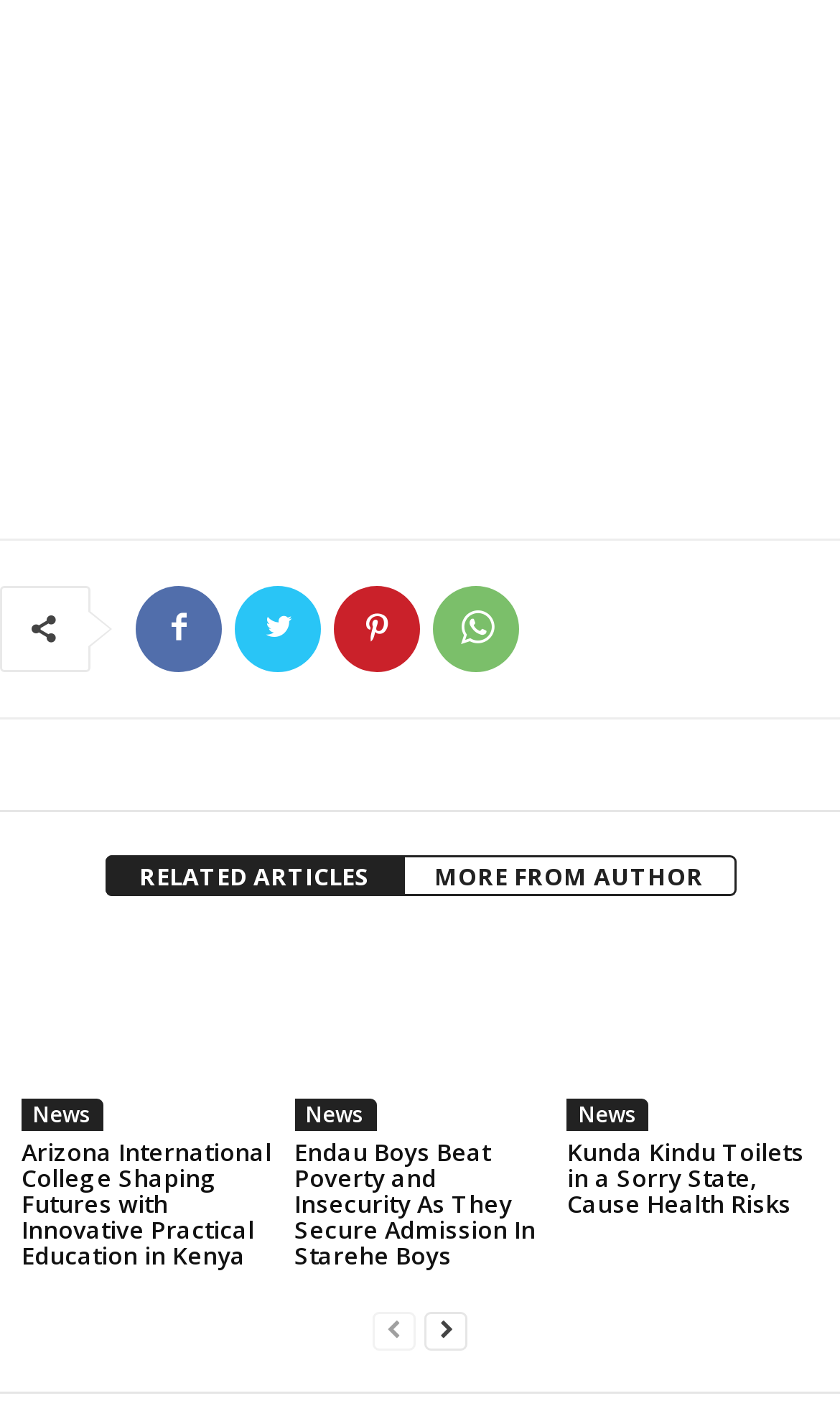Please determine the bounding box coordinates of the section I need to click to accomplish this instruction: "View Who we are".

None